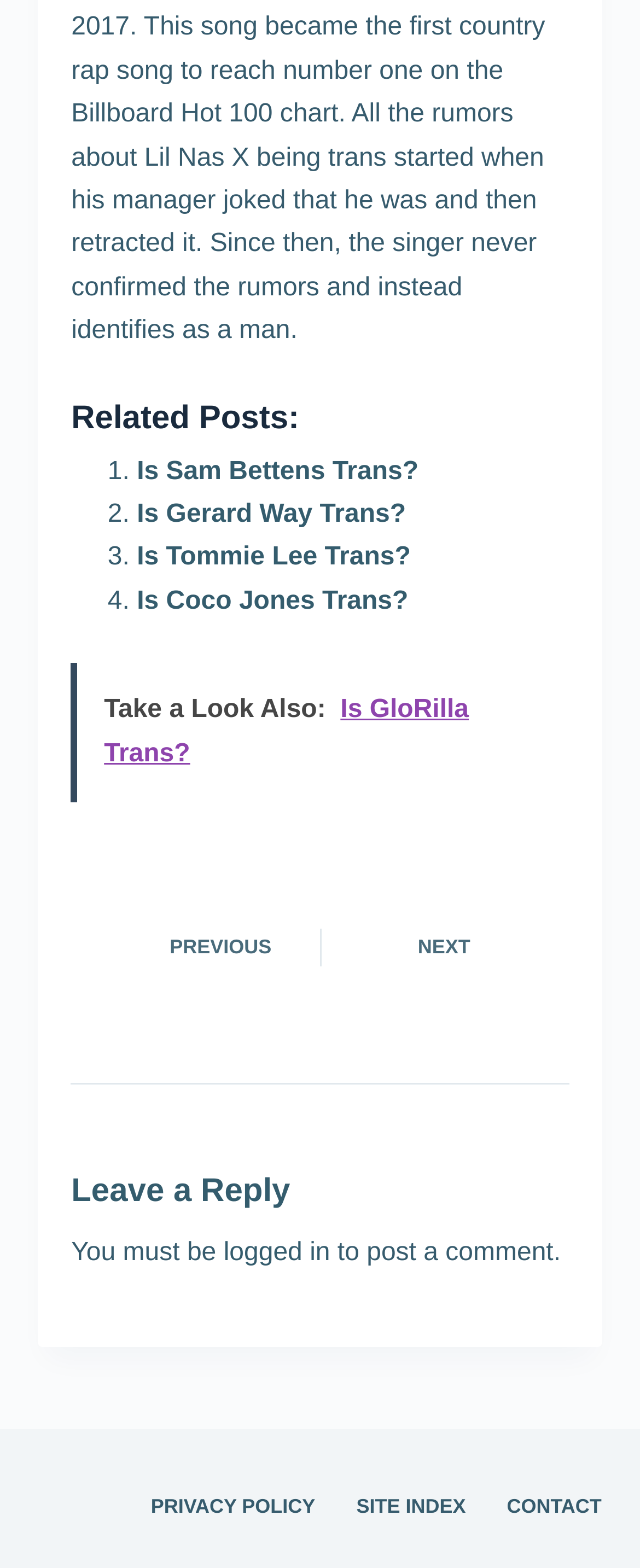Pinpoint the bounding box coordinates of the element you need to click to execute the following instruction: "Click on 'CONTACT'". The bounding box should be represented by four float numbers between 0 and 1, in the format [left, top, right, bottom].

[0.76, 0.954, 0.972, 0.97]